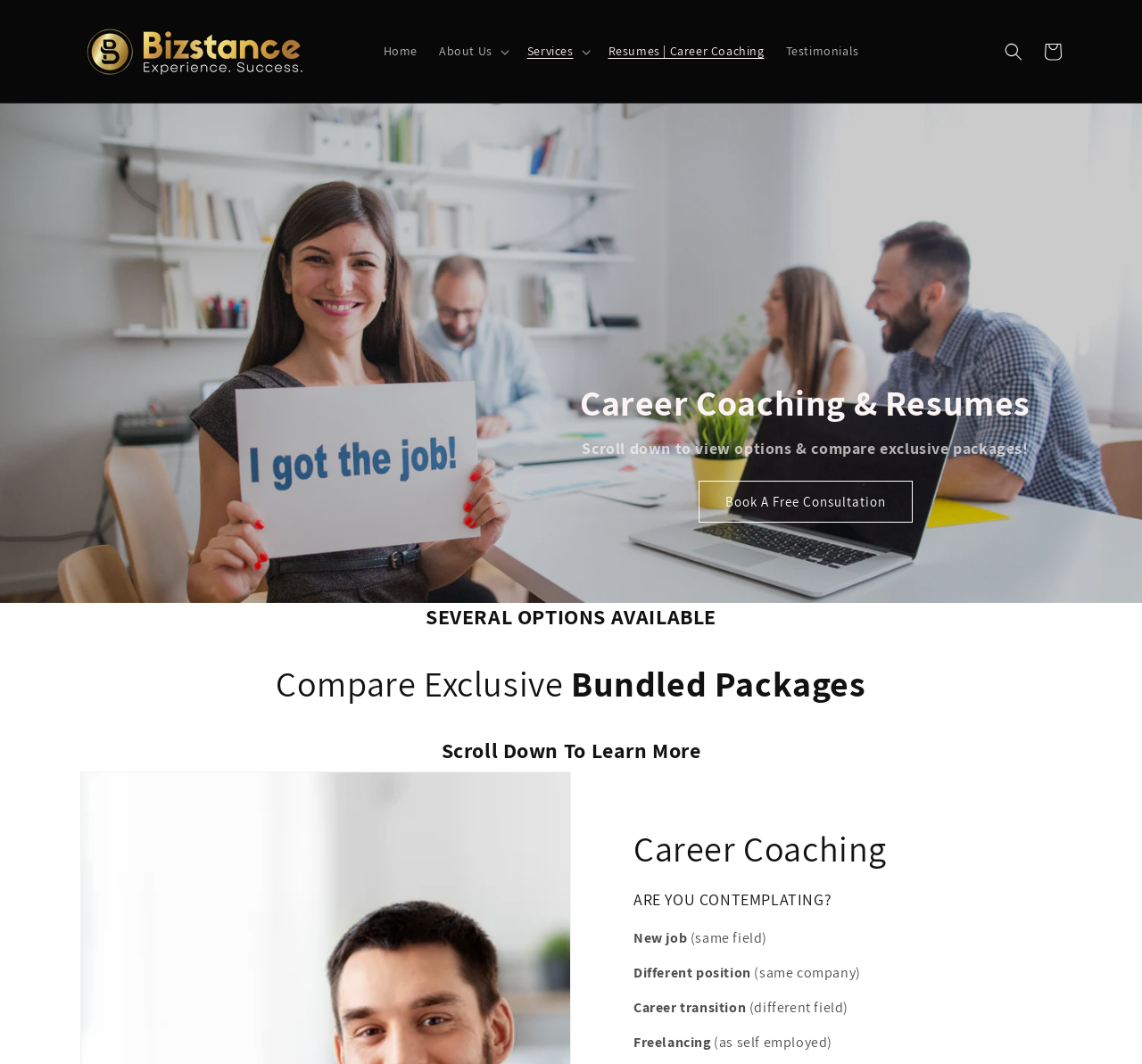Provide the bounding box coordinates of the area you need to click to execute the following instruction: "Search for something".

[0.87, 0.03, 0.905, 0.067]